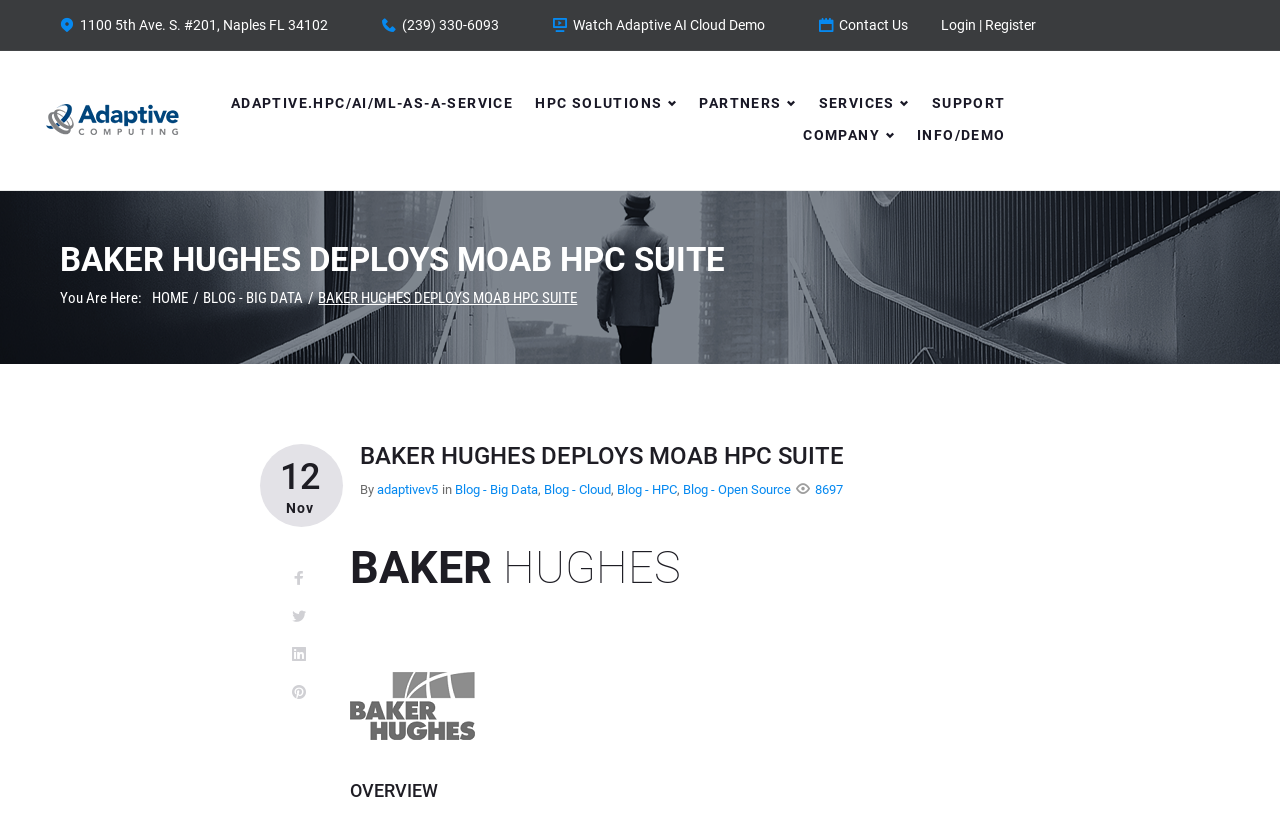Can you provide the bounding box coordinates for the element that should be clicked to implement the instruction: "Call the phone number"?

[0.314, 0.019, 0.39, 0.043]